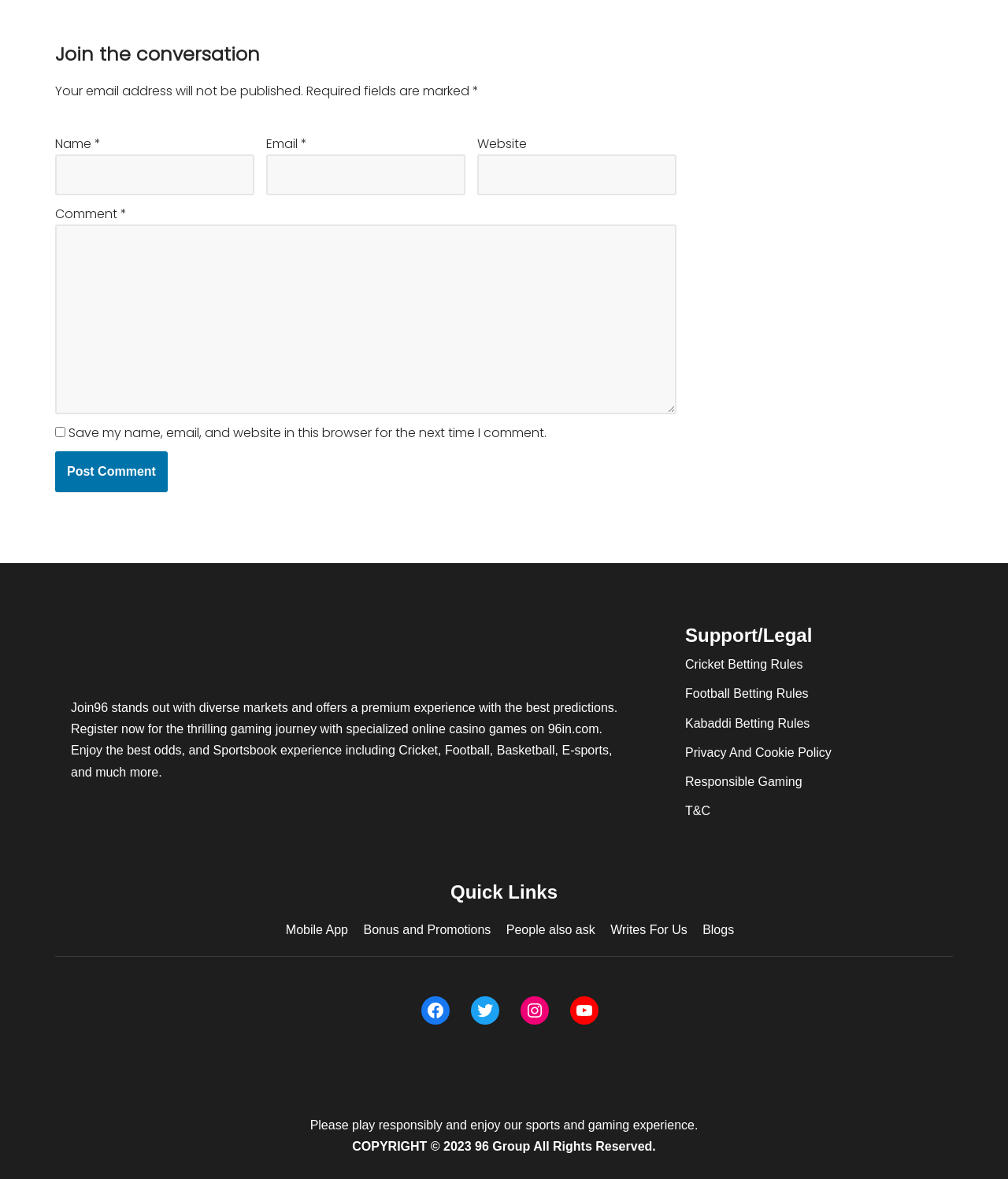Identify the bounding box coordinates of the area that should be clicked in order to complete the given instruction: "Contact Us via email". The bounding box coordinates should be four float numbers between 0 and 1, i.e., [left, top, right, bottom].

None